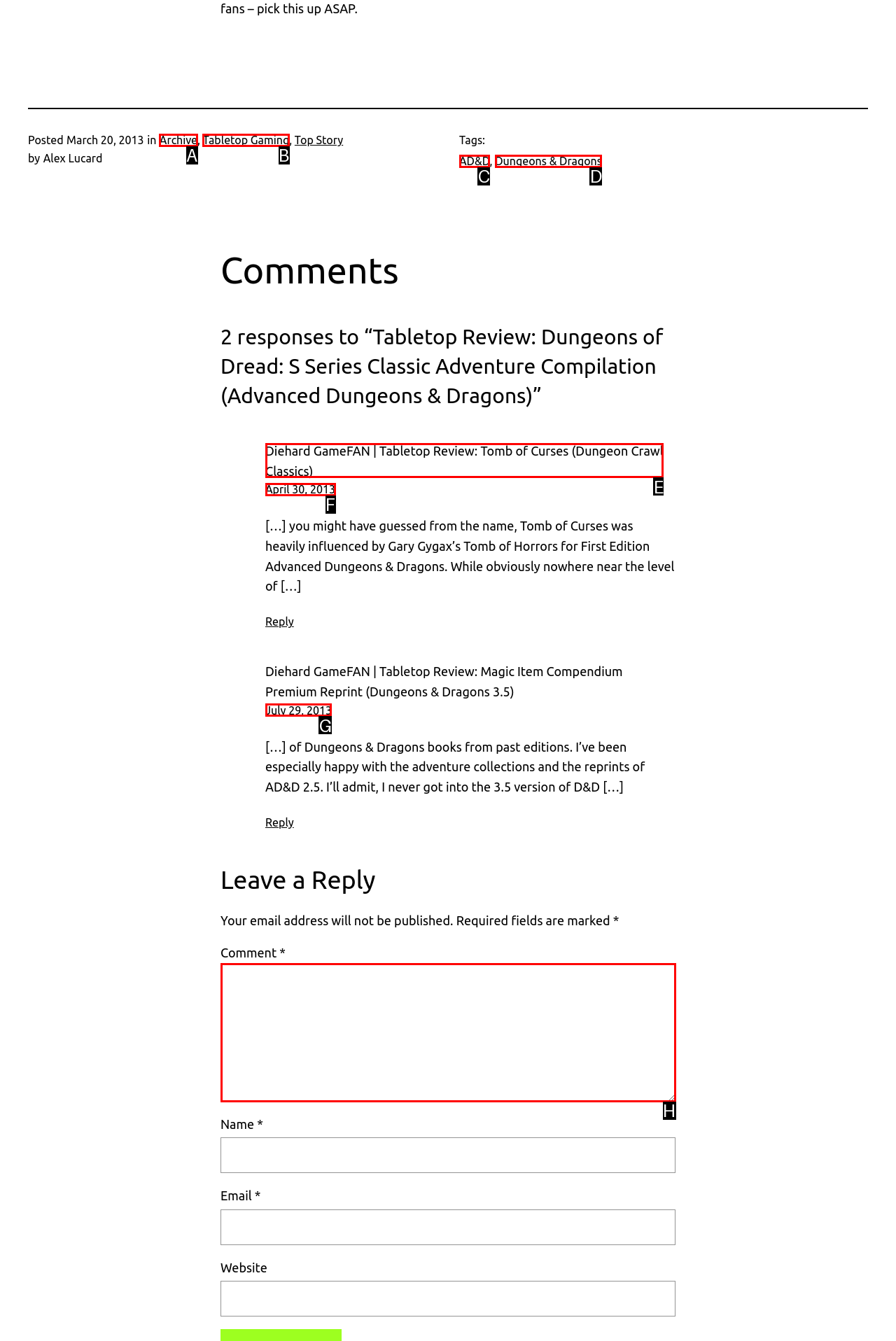Identify the UI element described as: Tabletop Gaming
Answer with the option's letter directly.

B